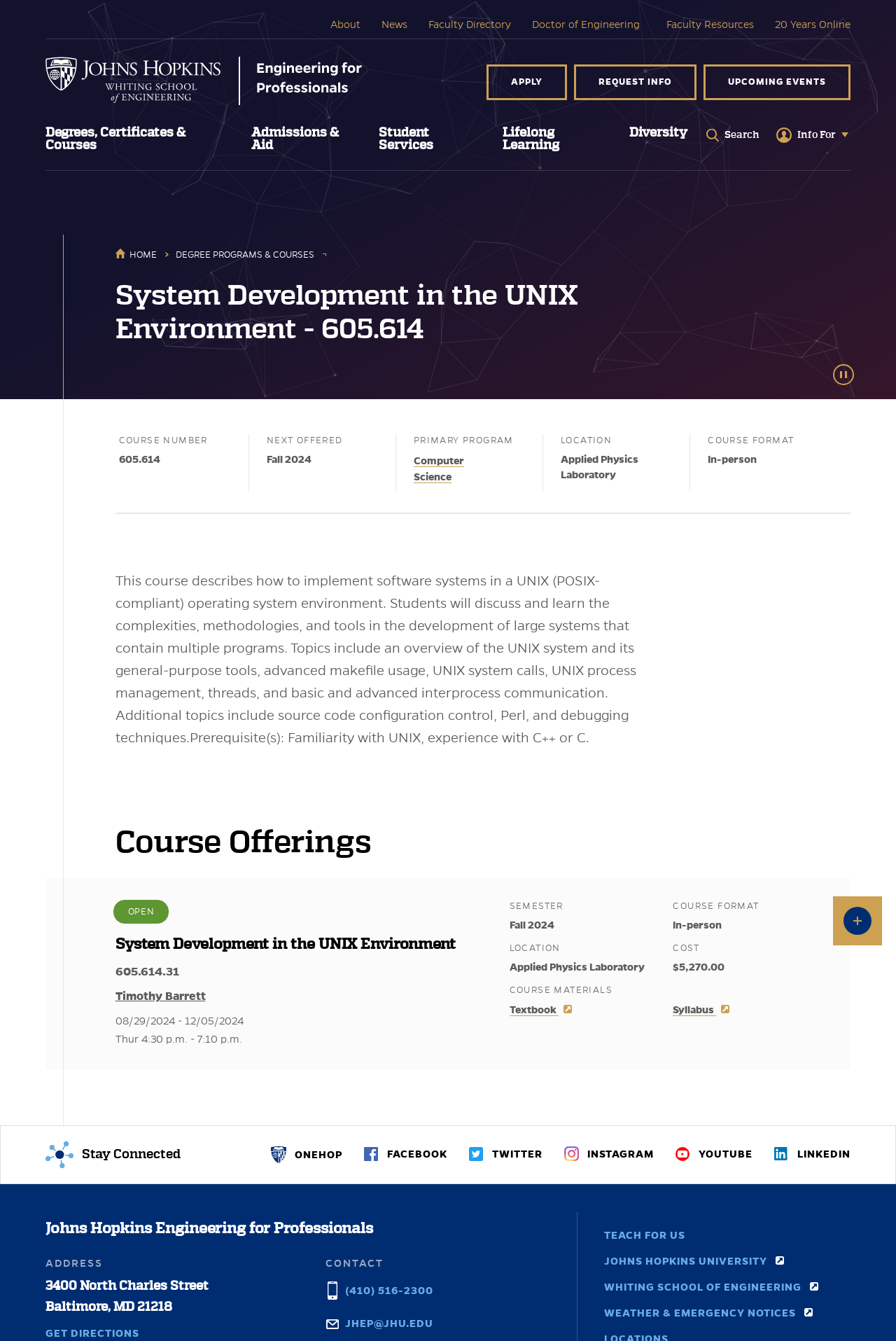Provide the bounding box coordinates for the area that should be clicked to complete the instruction: "View the 'Computer Science' program".

[0.462, 0.337, 0.574, 0.361]